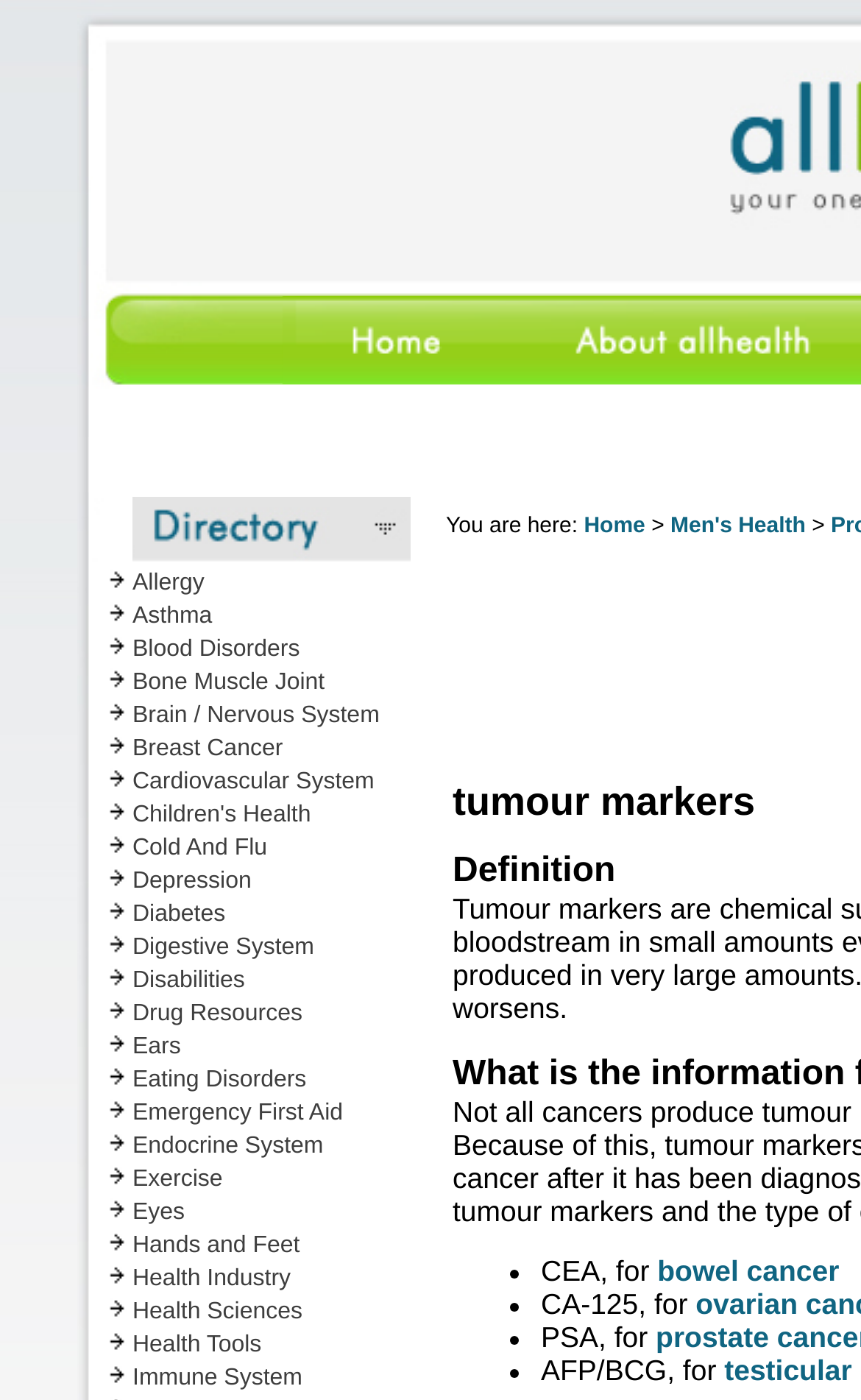Determine the bounding box coordinates of the clickable element necessary to fulfill the instruction: "Explore Children's Health". Provide the coordinates as four float numbers within the 0 to 1 range, i.e., [left, top, right, bottom].

[0.154, 0.568, 0.492, 0.591]